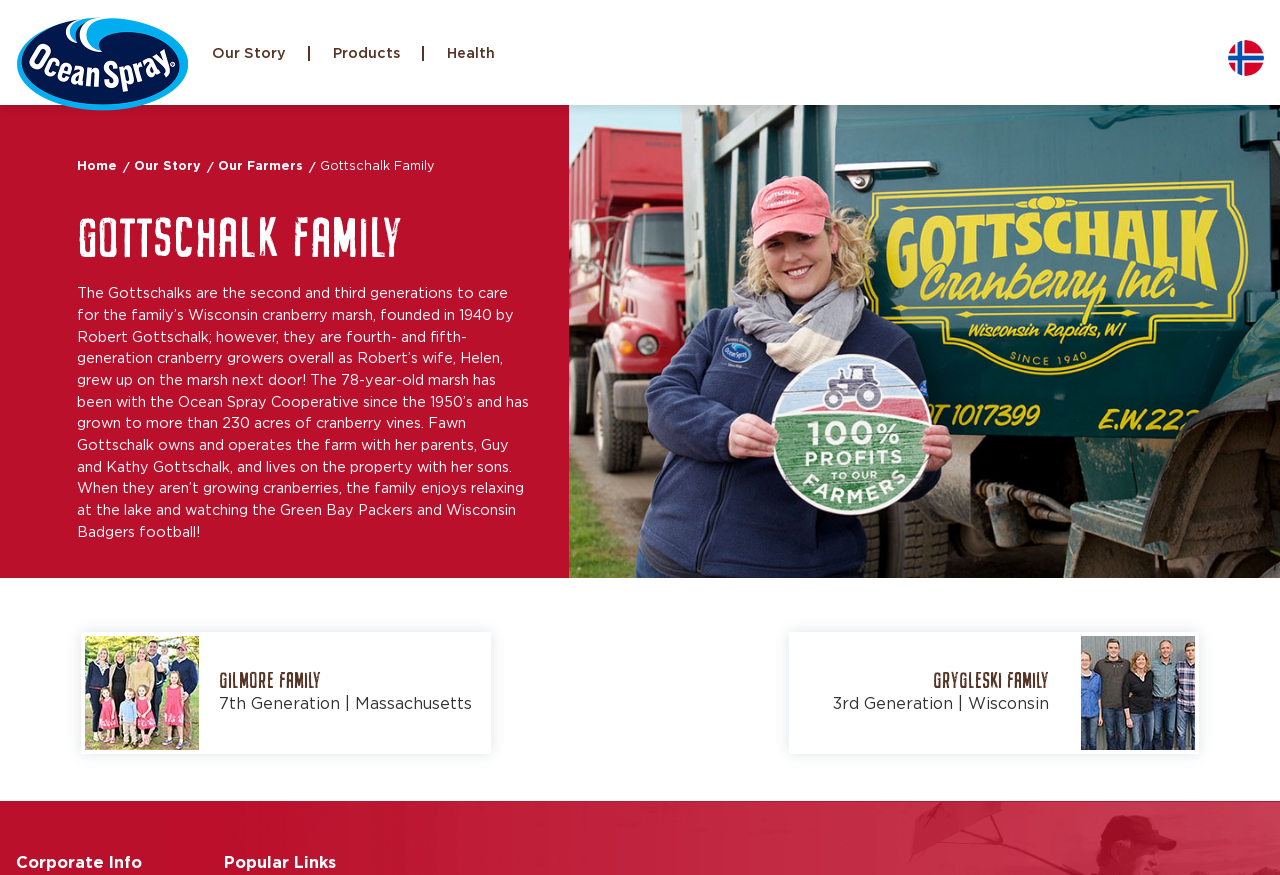Please give the bounding box coordinates of the area that should be clicked to fulfill the following instruction: "Click on the Ocean Spray link". The coordinates should be in the format of four float numbers from 0 to 1, i.e., [left, top, right, bottom].

[0.012, 0.017, 0.148, 0.129]